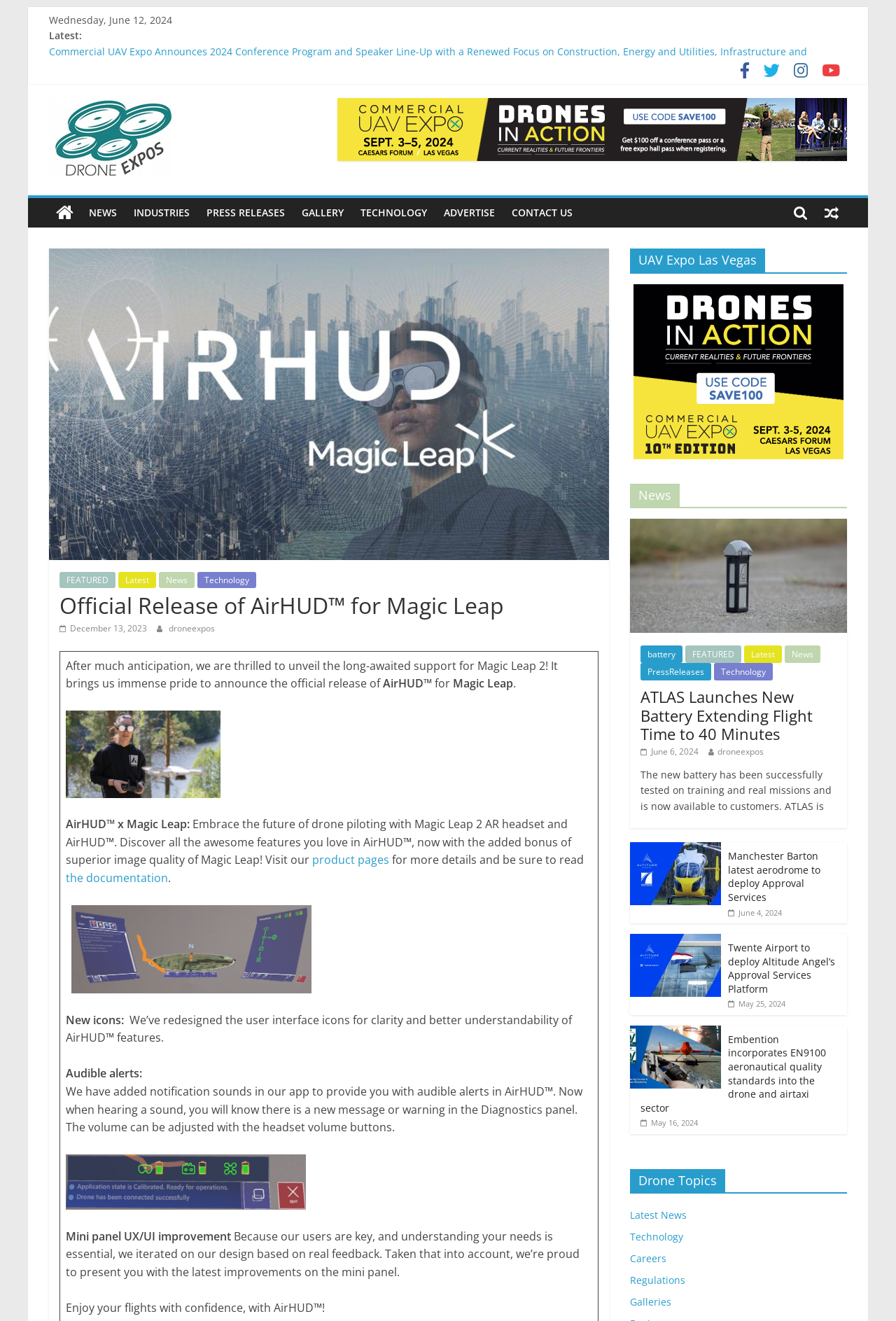Based on the image, provide a detailed and complete answer to the question: 
How many minutes does the new ATLAS battery extend flight time to?

I found the answer by reading the heading element that says 'ATLAS Launches New Battery Extending Flight Time to 40 Minutes'.